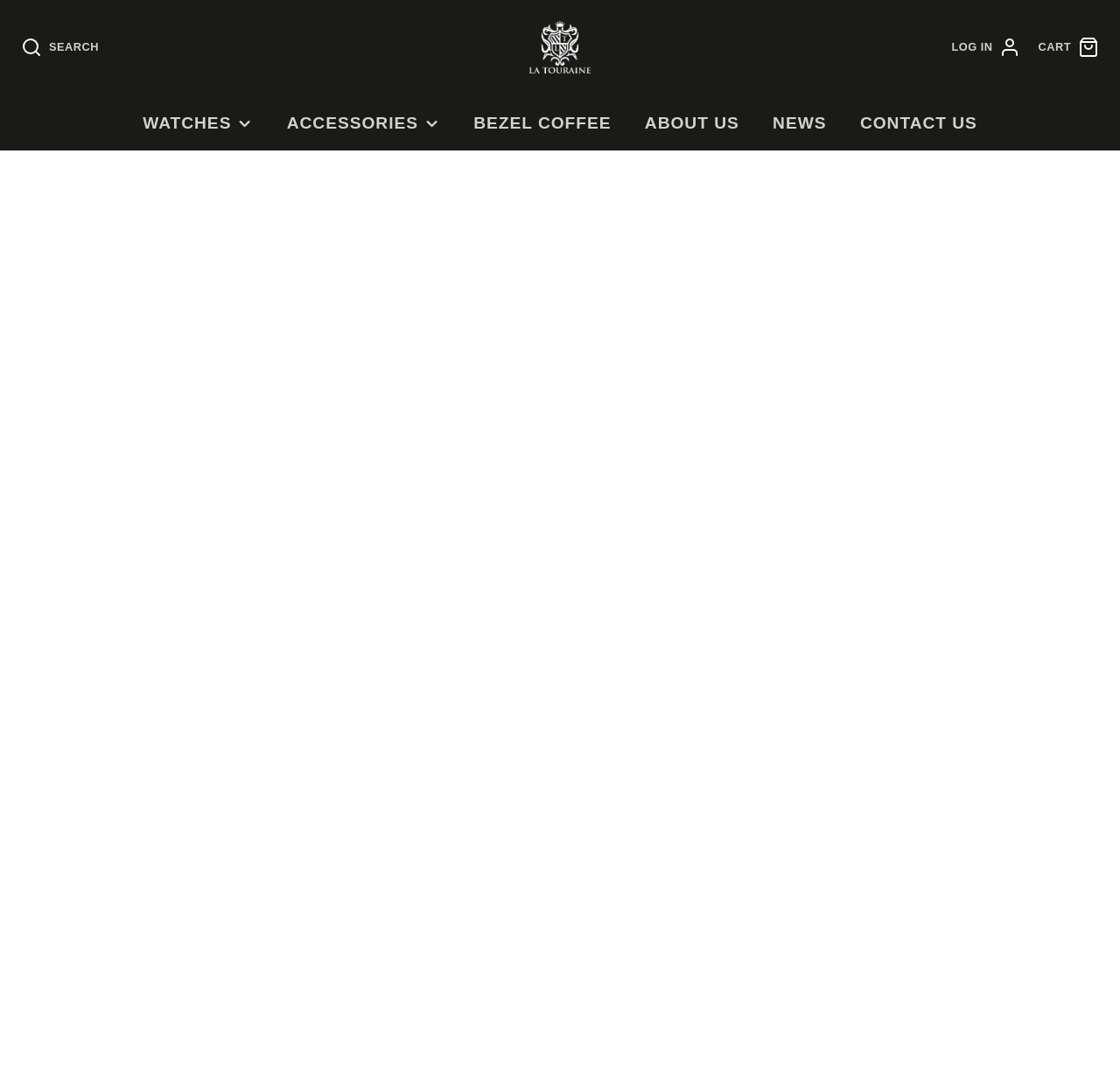Provide your answer in one word or a succinct phrase for the question: 
What is the material of the hardware?

Polished steel